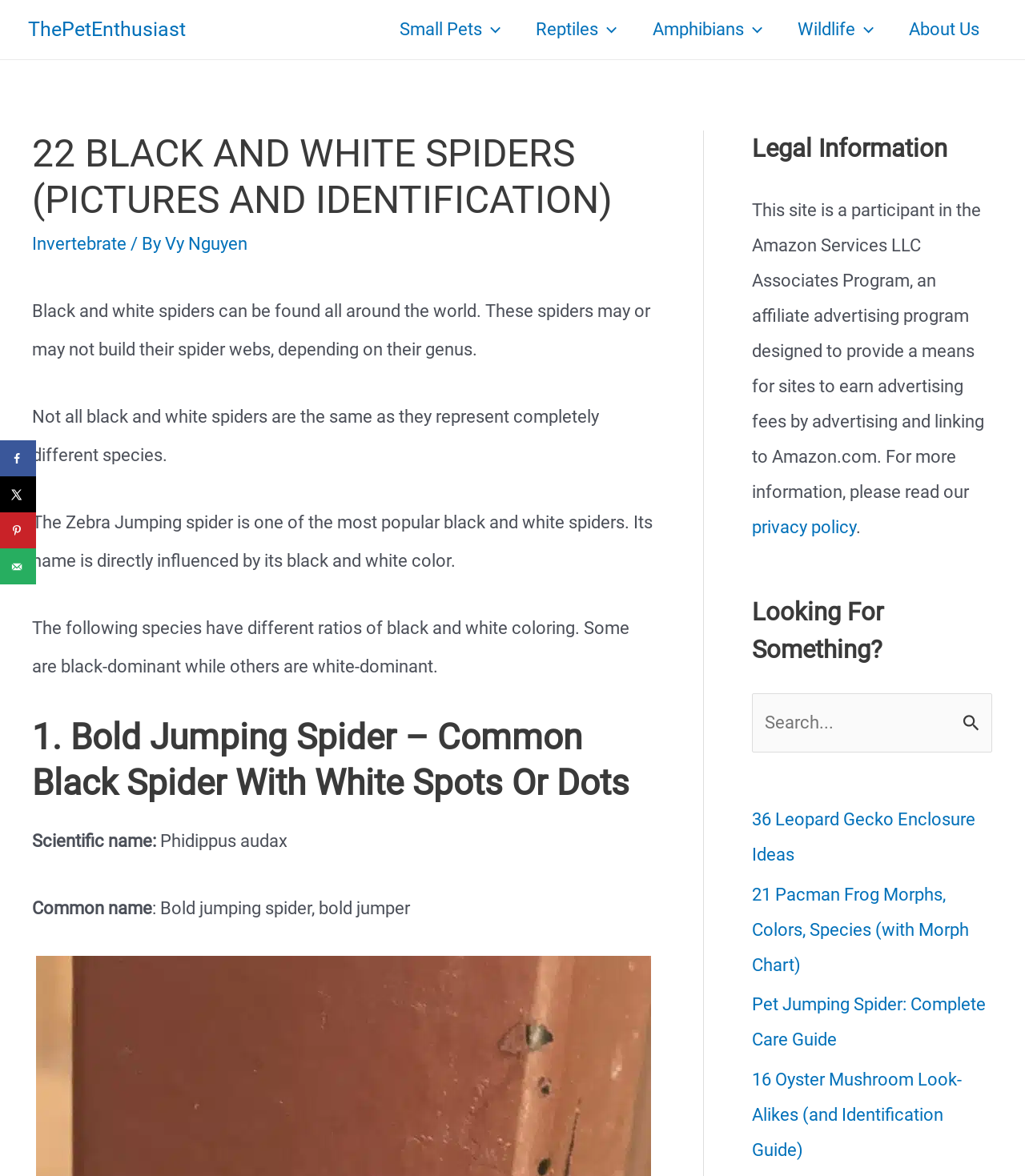Please specify the bounding box coordinates of the area that should be clicked to accomplish the following instruction: "Click on the 'ThePetEnthusiast' link". The coordinates should consist of four float numbers between 0 and 1, i.e., [left, top, right, bottom].

[0.027, 0.015, 0.181, 0.035]